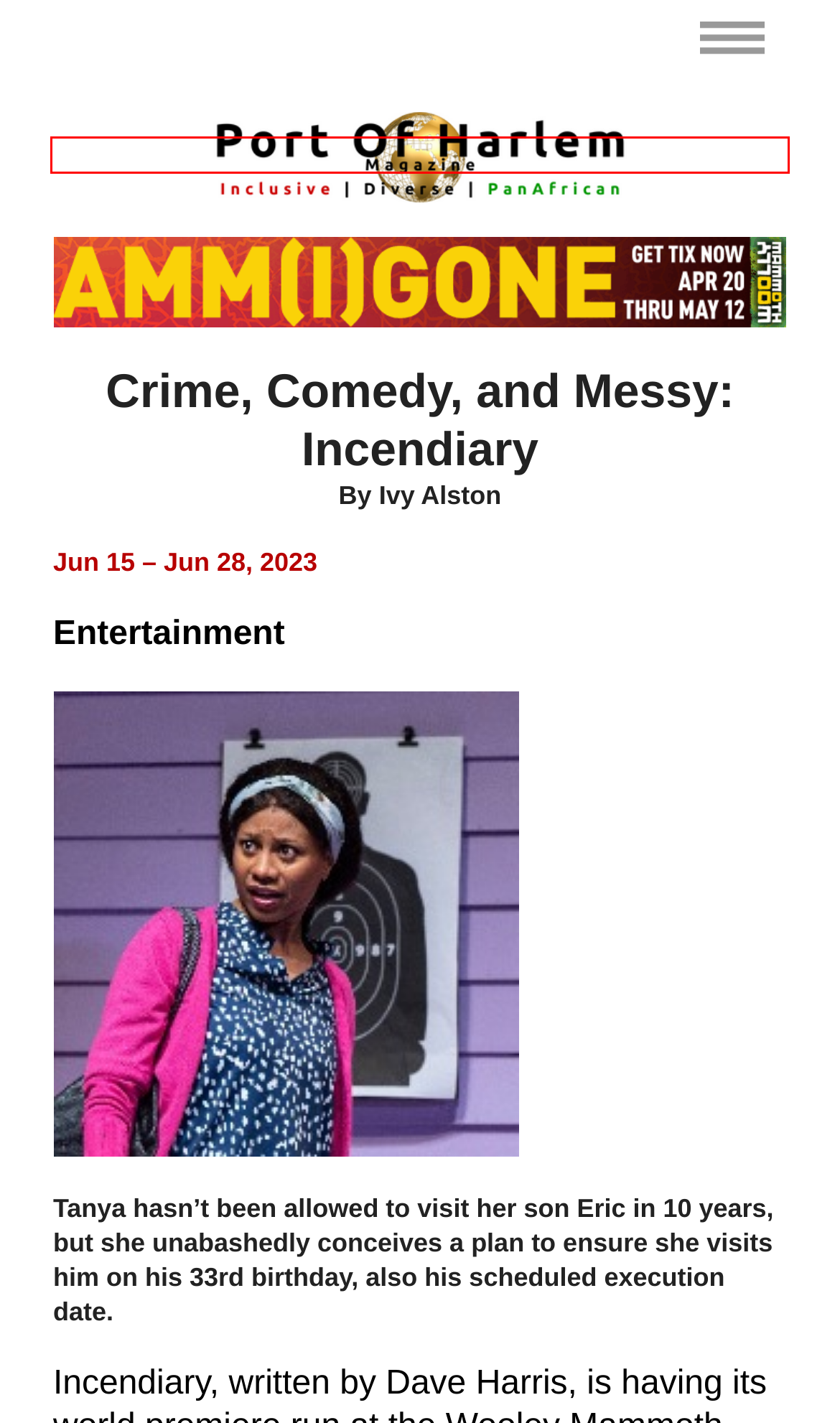Observe the webpage screenshot and focus on the red bounding box surrounding a UI element. Choose the most appropriate webpage description that corresponds to the new webpage after clicking the element in the bounding box. Here are the candidates:
A. Port Of Harlem Magazine - Inclusive | Diverse | PanAfrican
B. Manage Cognitive Decline | Liberator Benkos Biohó | Africa on Our Travel List
C. Writer's Guidelines
D. Press Room
E. Advertisers-Port Of Harlem magazine
F. Our Company - Port Of Harlem Magazine
G. Payments Pier
H. Print Issues Archives

A